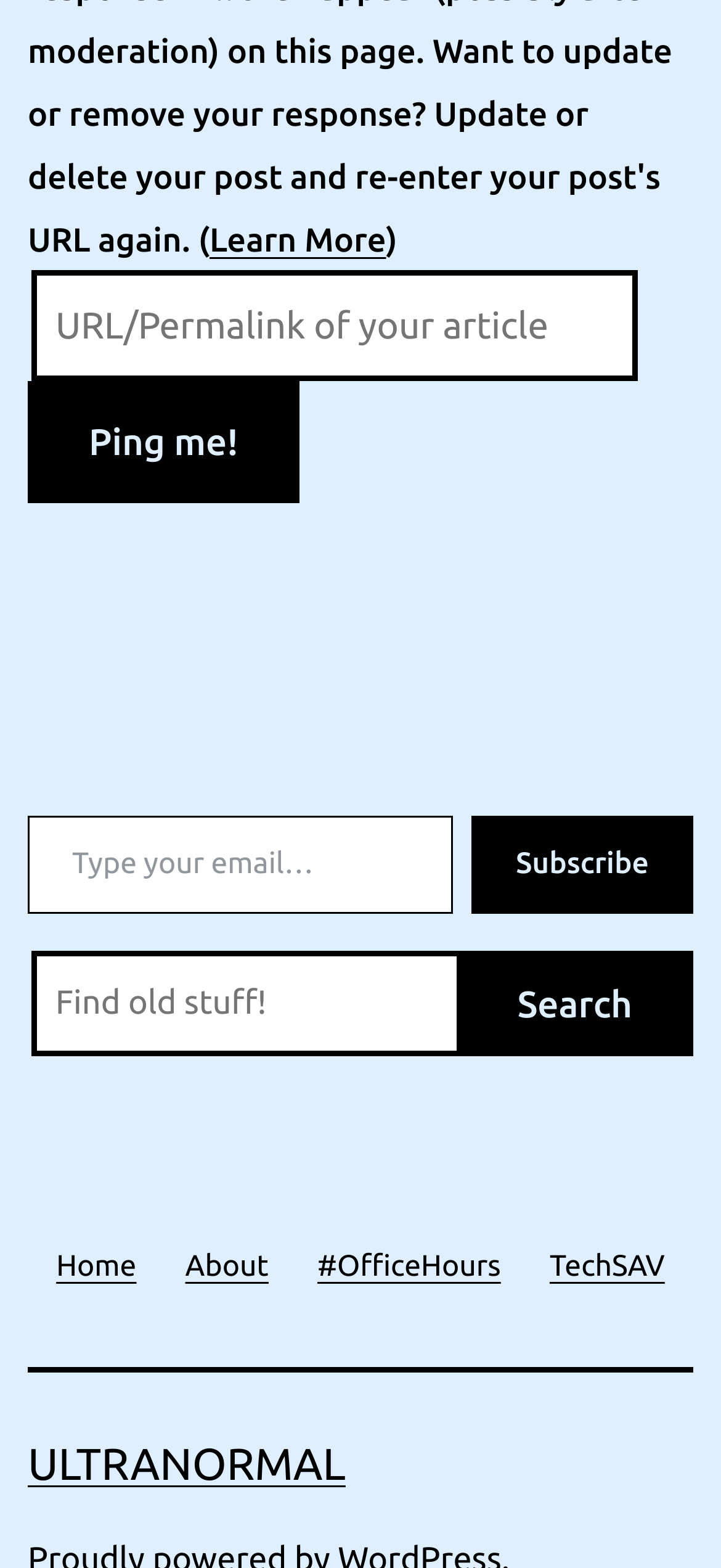How many buttons are on the page?
Answer the question based on the image using a single word or a brief phrase.

4